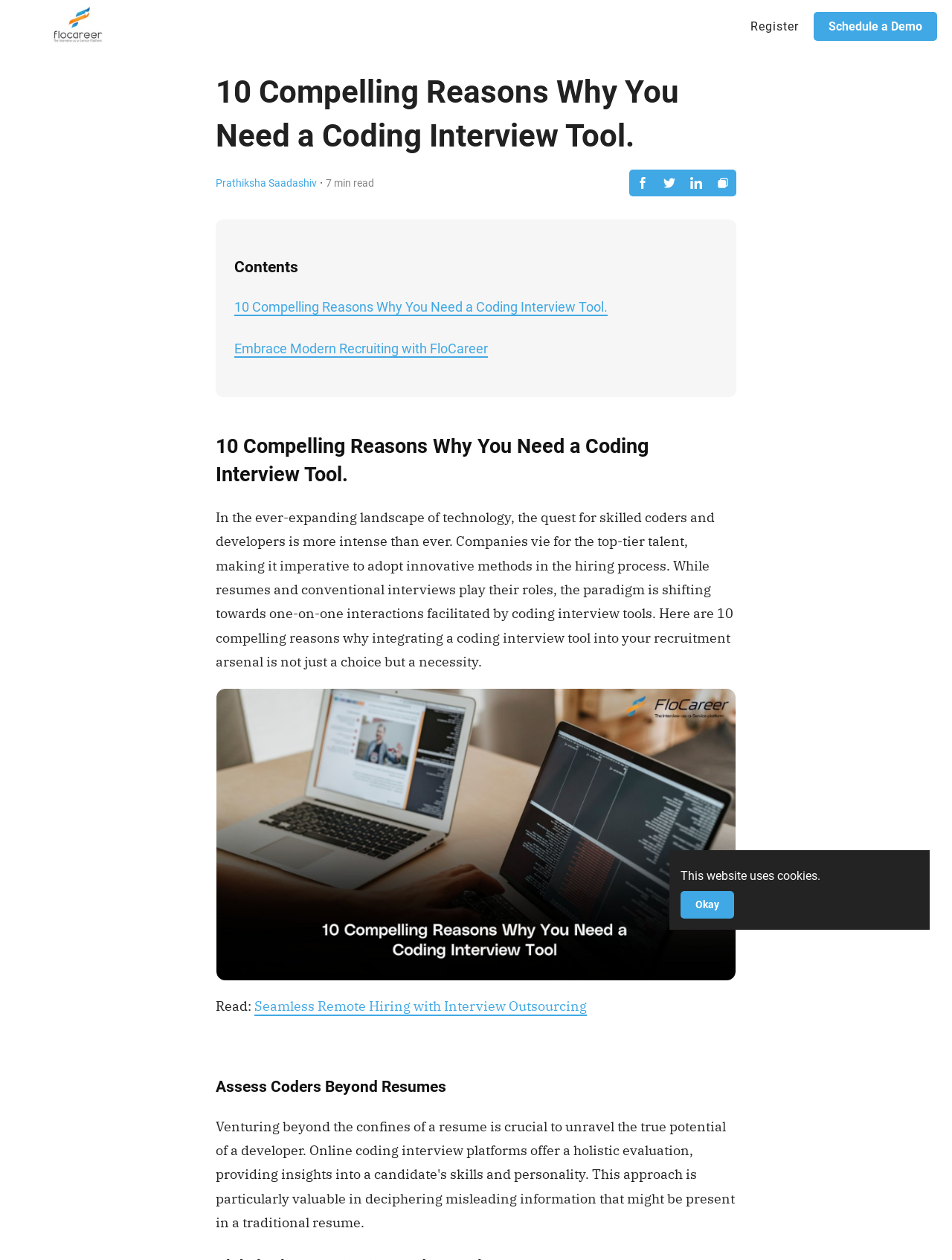Please find the bounding box coordinates of the element that needs to be clicked to perform the following instruction: "Click the Register button". The bounding box coordinates should be four float numbers between 0 and 1, represented as [left, top, right, bottom].

[0.78, 0.003, 0.847, 0.038]